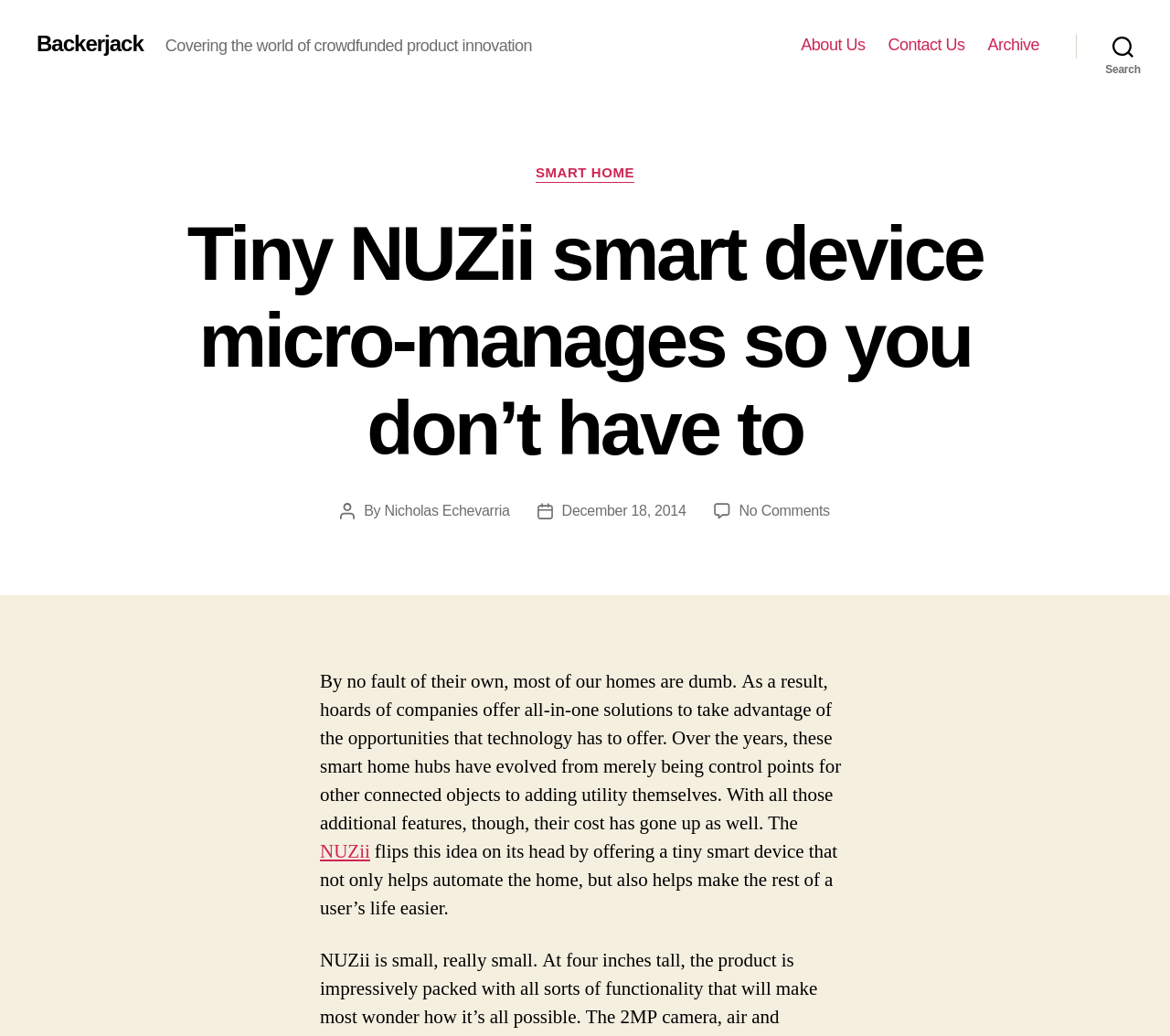Locate the bounding box coordinates of the area that needs to be clicked to fulfill the following instruction: "Read more about 'SMART HOME'". The coordinates should be in the format of four float numbers between 0 and 1, namely [left, top, right, bottom].

[0.458, 0.159, 0.542, 0.176]